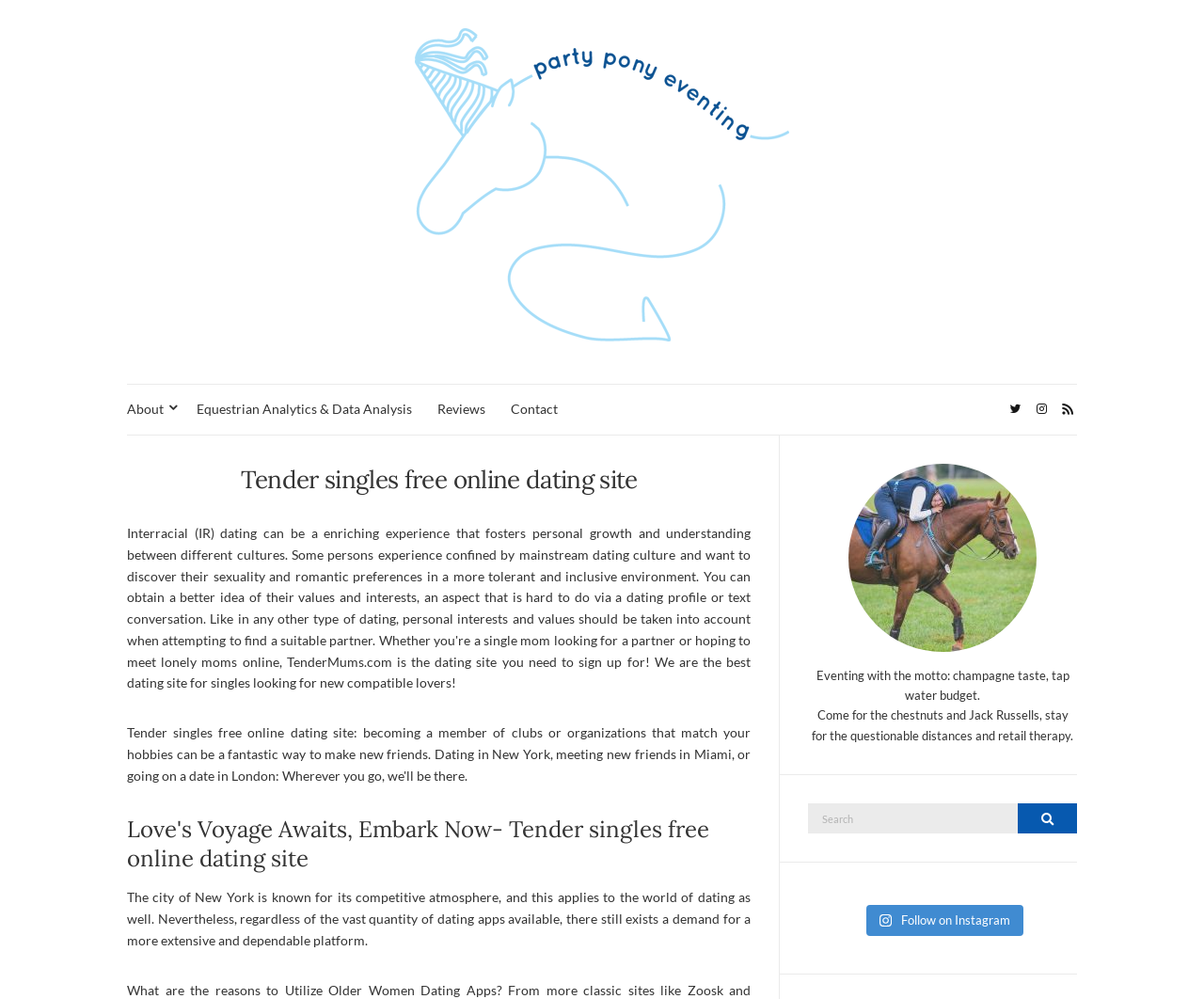Refer to the image and offer a detailed explanation in response to the question: What social media platform is mentioned in the link?

The social media platform mentioned in the link is Instagram, as indicated by the text 'Follow on Instagram'.